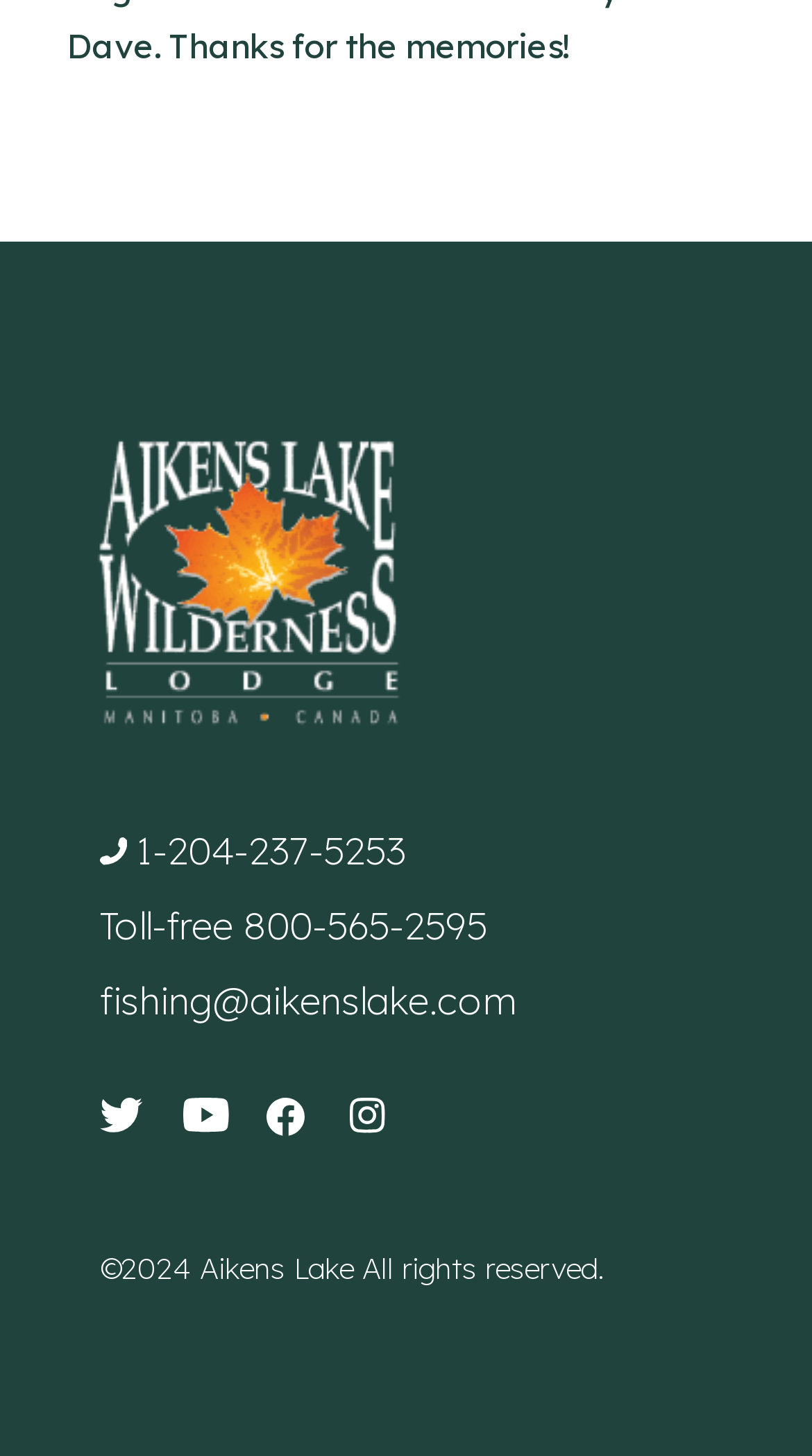How many social media links are there?
Please provide a comprehensive answer based on the information in the image.

I counted the number of social media links by looking at the list of links at the bottom of the webpage, labeled as 'social media links'. I saw four links with icons and text 'Twitter', 'YouTube', 'Facebook', and 'Instagram', which are all social media platforms.